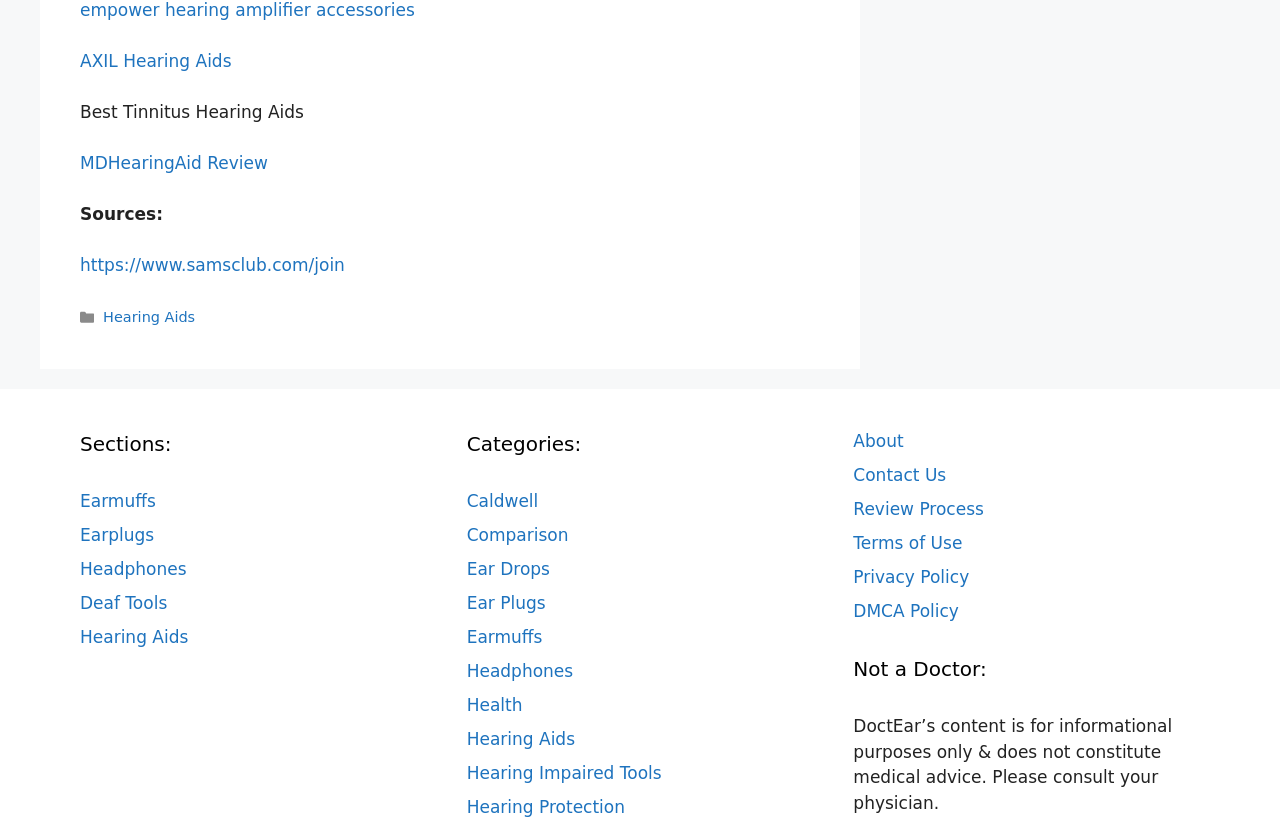Please identify the bounding box coordinates for the region that you need to click to follow this instruction: "Call the phone number".

None